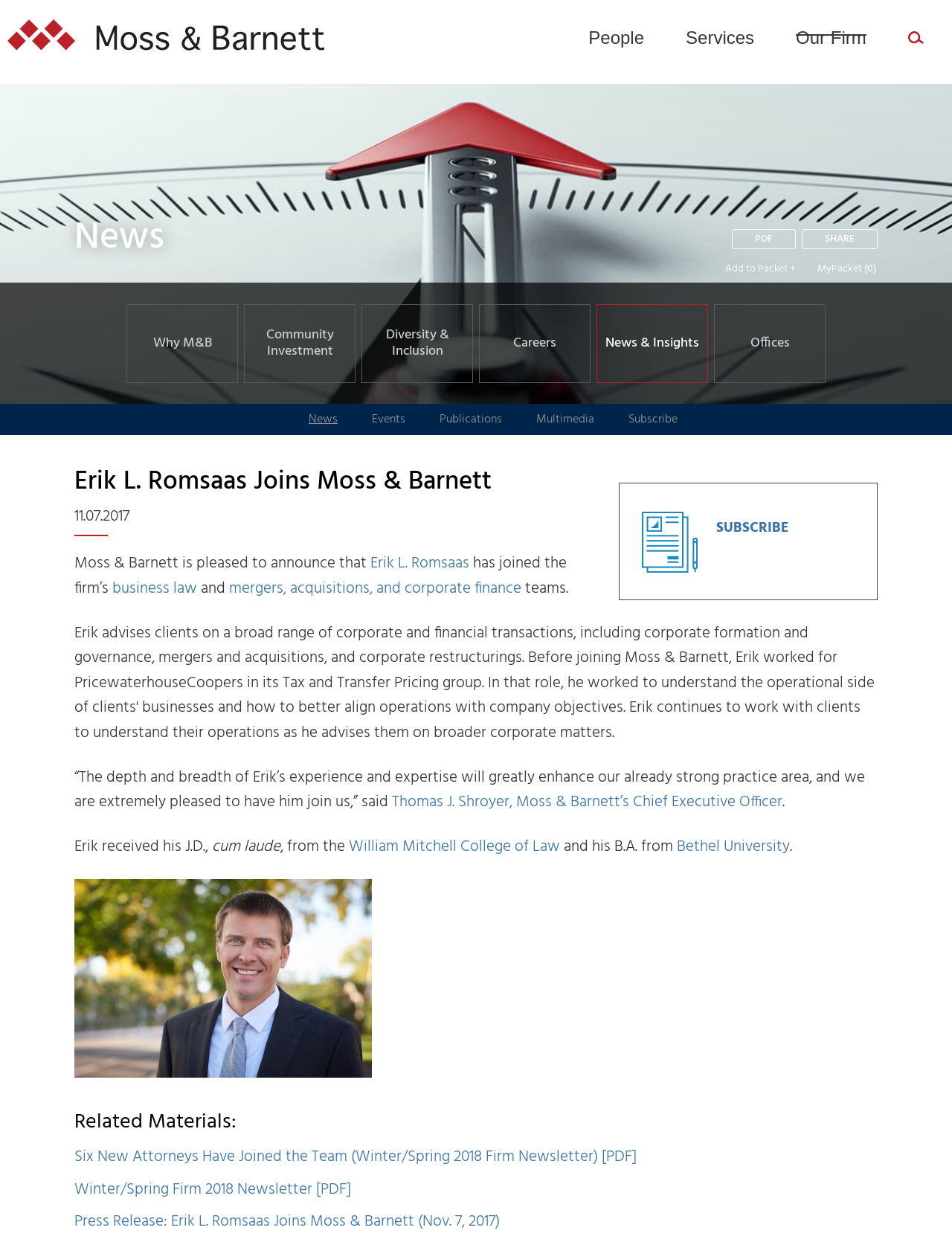Given the description "Why M&B", provide the bounding box coordinates of the corresponding UI element.

[0.134, 0.245, 0.249, 0.307]